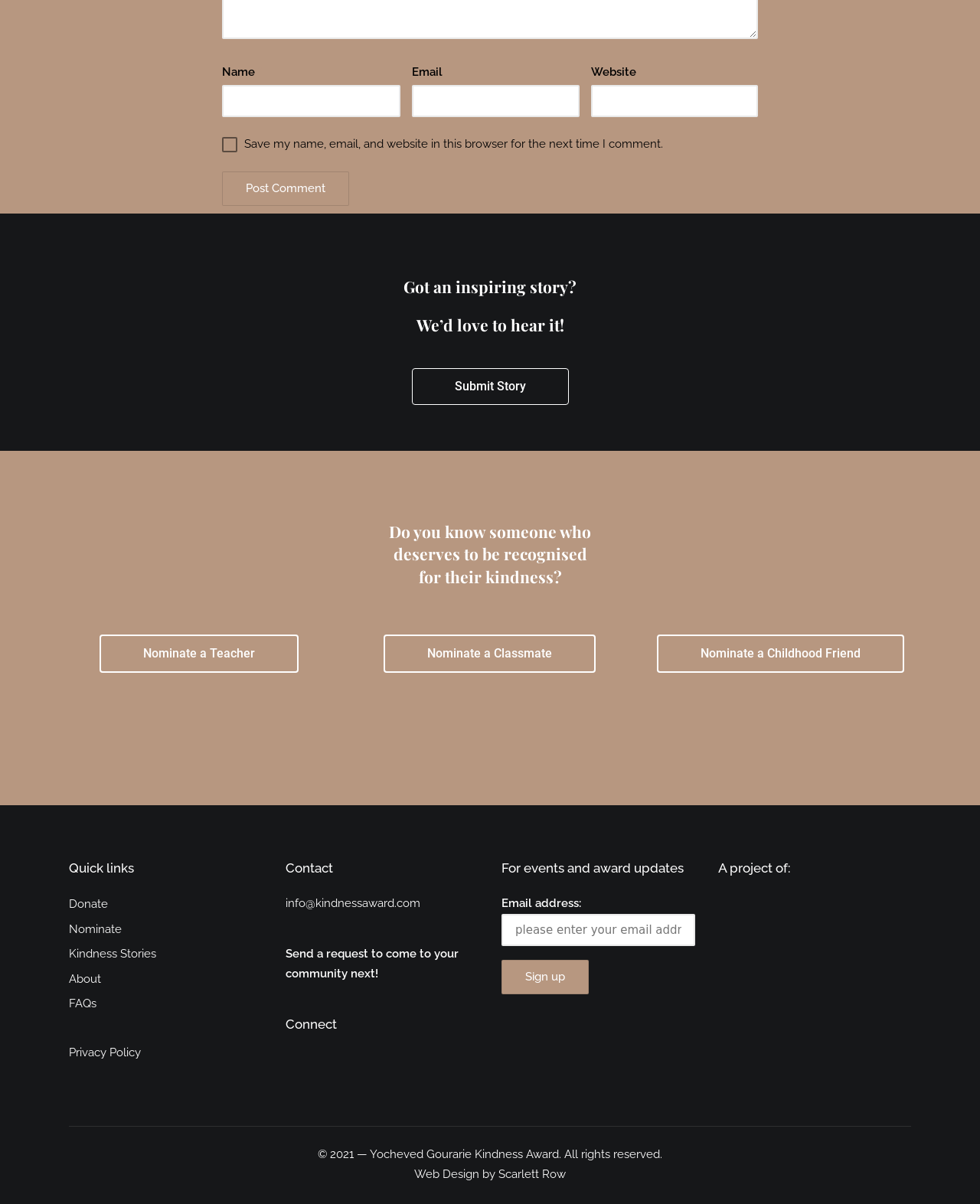Could you determine the bounding box coordinates of the clickable element to complete the instruction: "Sign up for event updates"? Provide the coordinates as four float numbers between 0 and 1, i.e., [left, top, right, bottom].

[0.512, 0.797, 0.601, 0.826]